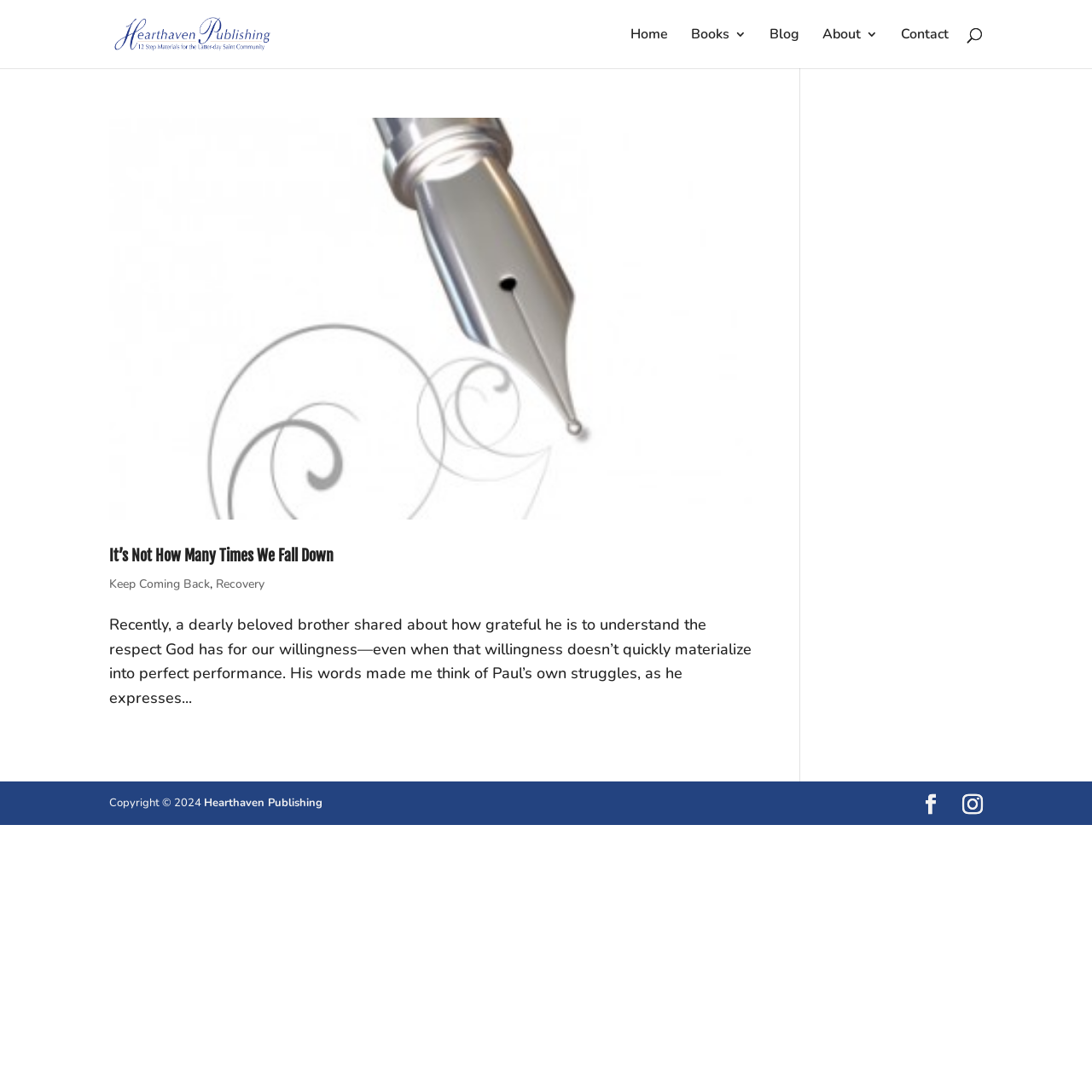Please locate the bounding box coordinates for the element that should be clicked to achieve the following instruction: "read the article 'It’s Not How Many Times We Fall Down'". Ensure the coordinates are given as four float numbers between 0 and 1, i.e., [left, top, right, bottom].

[0.1, 0.108, 0.689, 0.476]